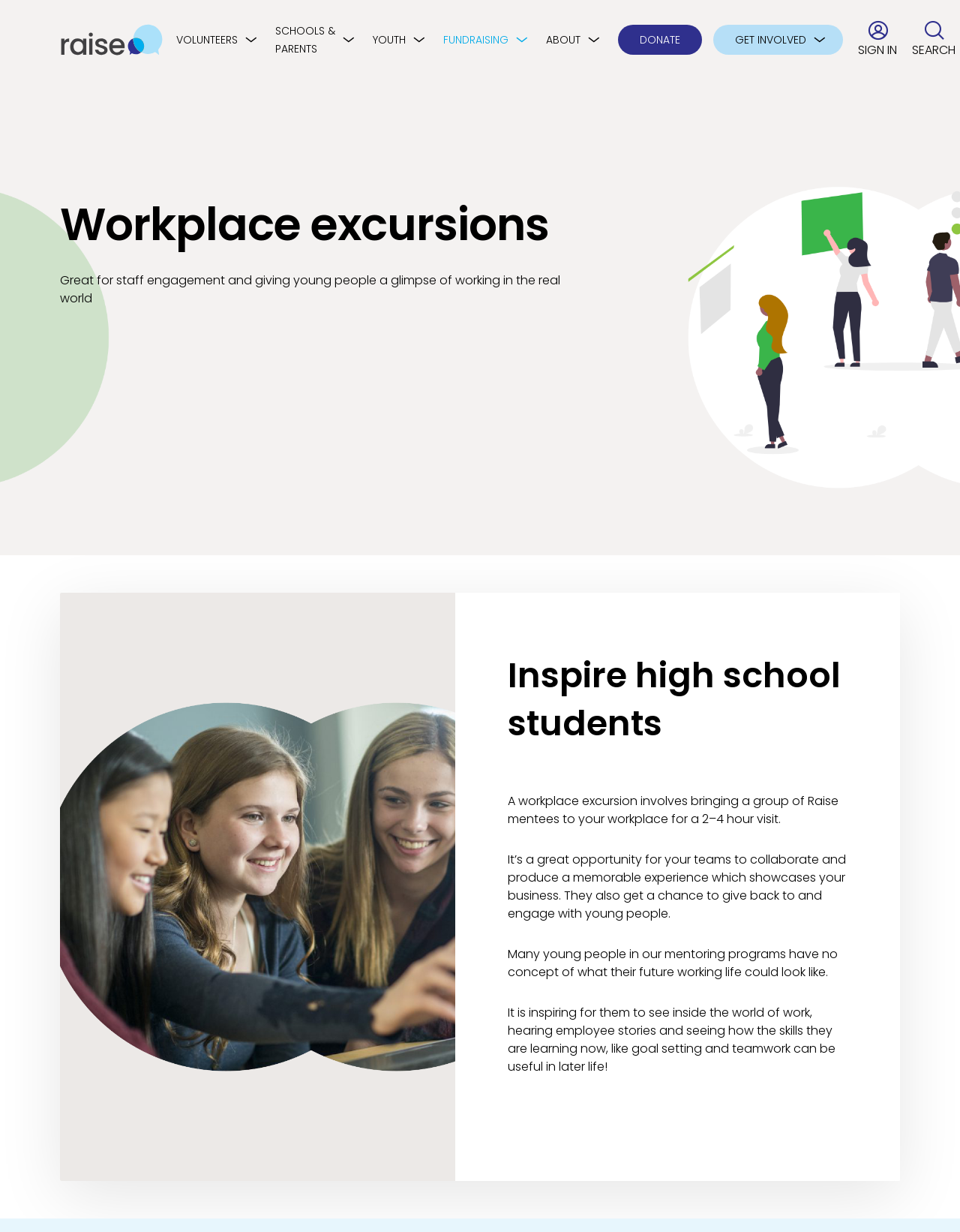Locate the bounding box coordinates of the clickable area needed to fulfill the instruction: "Search".

[0.95, 0.016, 0.995, 0.048]